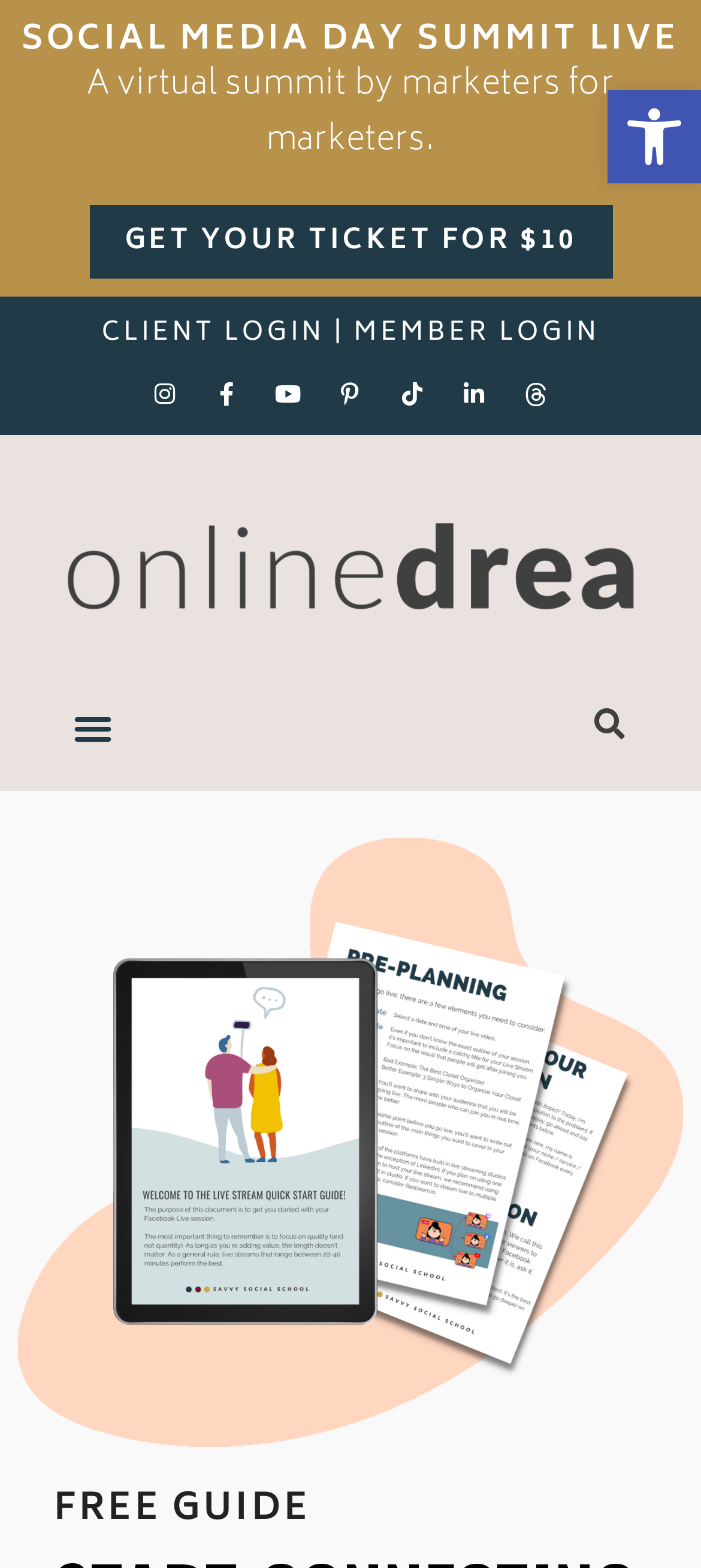Locate the bounding box coordinates of the UI element described by: "Get your ticket for $10". The bounding box coordinates should consist of four float numbers between 0 and 1, i.e., [left, top, right, bottom].

[0.127, 0.131, 0.873, 0.178]